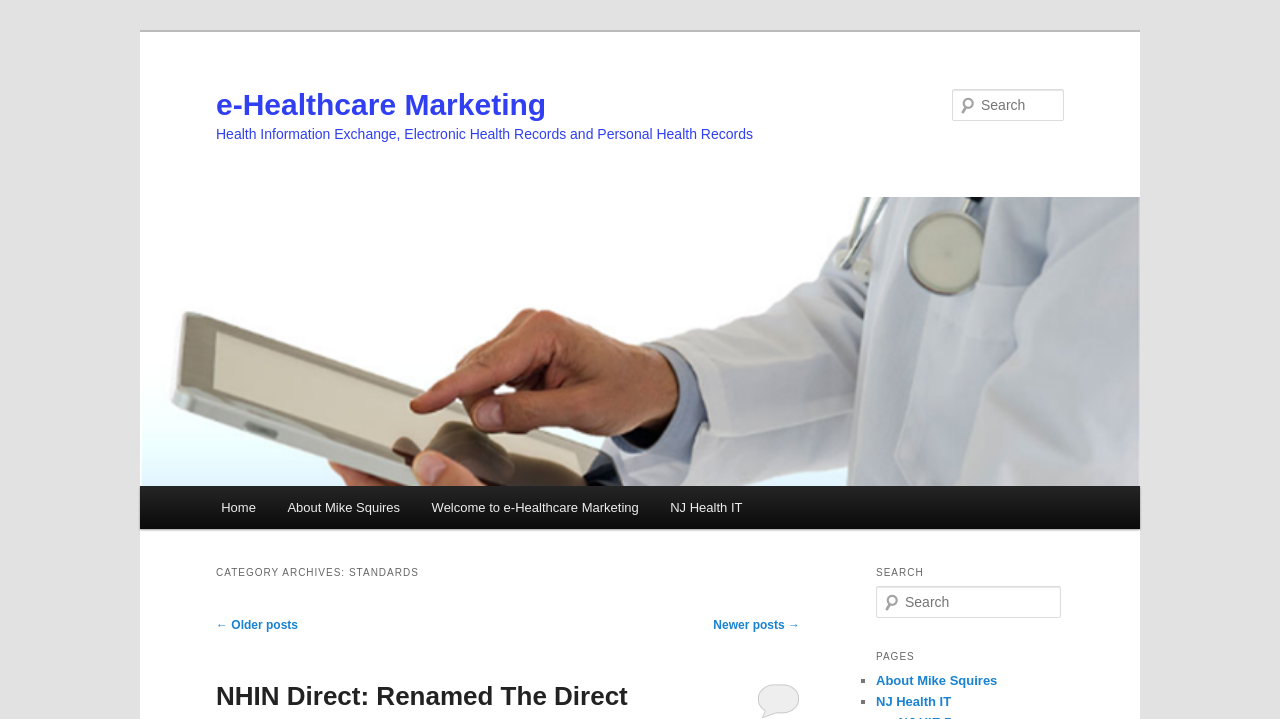Offer a comprehensive description of the webpage’s content and structure.

This webpage is about e-Healthcare Marketing, specifically on the topic of standards. At the top, there is a heading that reads "e-Healthcare Marketing" with a link to the same title. Below it, there is a longer heading that describes the content of the page, which is about Health Information Exchange, Electronic Health Records, and Personal Health Records.

On the top right, there is a search bar with a label "Search" and a text box where users can input their search queries. 

The main menu is located on the left side of the page, with links to "Home", "About Mike Squires", "Welcome to e-Healthcare Marketing", and "NJ Health IT". 

Below the main menu, there is a section with a heading "CATEGORY ARCHIVES: STANDARDS". This section appears to be the main content area of the page, but the specific content is not described in the accessibility tree.

At the bottom of the page, there is a post navigation section with links to "Older posts" and "Newer posts". There is also a link to a specific blog post titled "Comment on NHIN Direct: Renamed The Direct Project–Where is Direct Today? Nov 29 Webinar".

On the right side of the page, there are three sections: "SEARCH", "PAGES", and a list of links under "PAGES" with items "About Mike Squires" and "NJ Health IT".